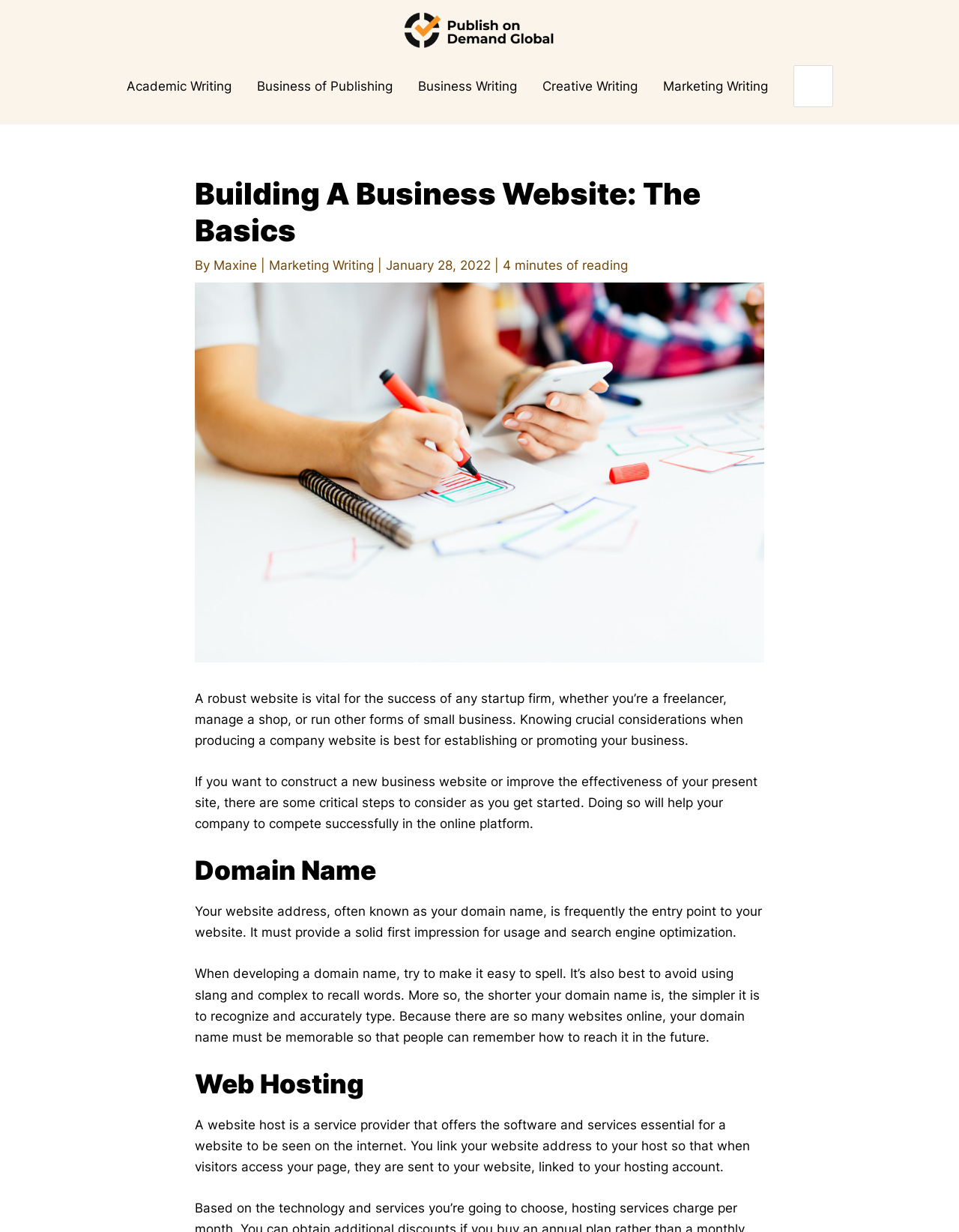Identify and extract the main heading from the webpage.

Building A Business Website: The Basics